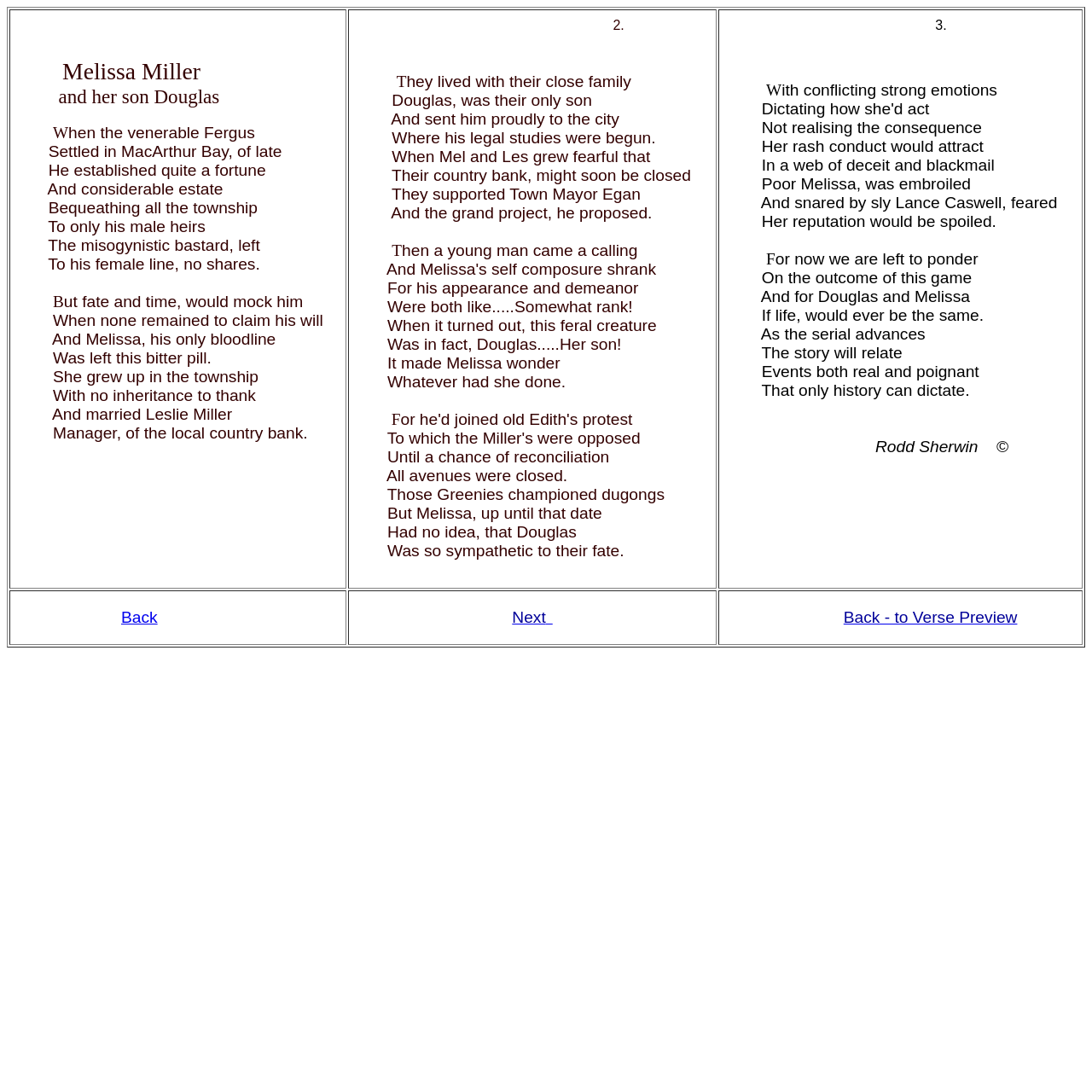Answer the question in one word or a short phrase:
What is the name of the person who blackmails Melissa?

Lance Caswell